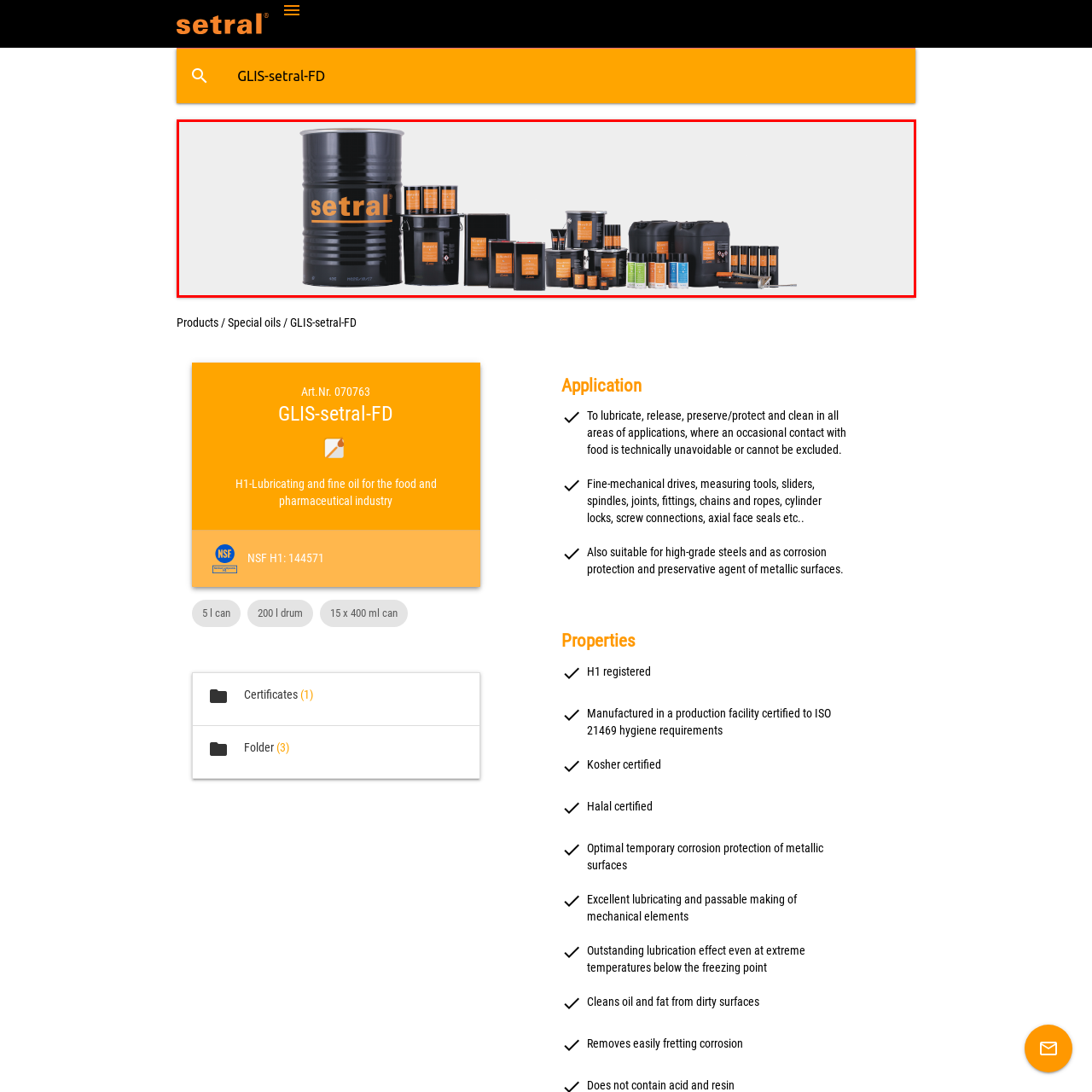Give a thorough and detailed account of the visual content inside the red-framed part of the image.

The image showcases a comprehensive range of Setral® lubrication products, highlighting their commitment to quality and versatility. Prominently featured is a large black drum, which serves as a container for their lubricants, flanked by various sizes of cans and tubes that reflect the brand's diverse offerings. The products are designed for various applications, particularly in the food and pharmaceutical industries, ensuring high hygiene standards and reliability. Each package is labeled with clear and bold orange text, emphasizing the Setral® brand. The display conveys a sense of professionalism and efficacy, ideal for industry professionals seeking reliable lubrication solutions.